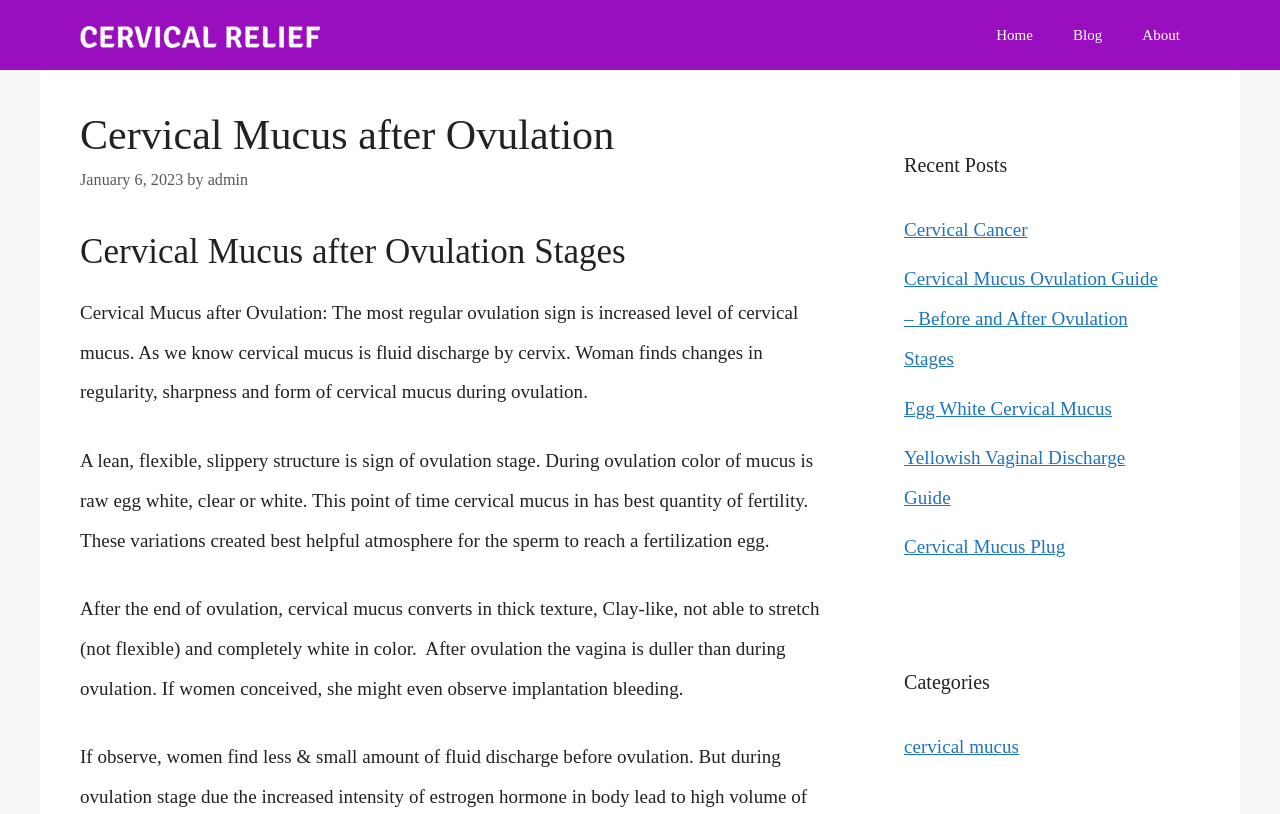Bounding box coordinates should be in the format (top-left x, top-left y, bottom-right x, bottom-right y) and all values should be floating point numbers between 0 and 1. Determine the bounding box coordinate for the UI element described as: About

[0.877, 0.006, 0.938, 0.08]